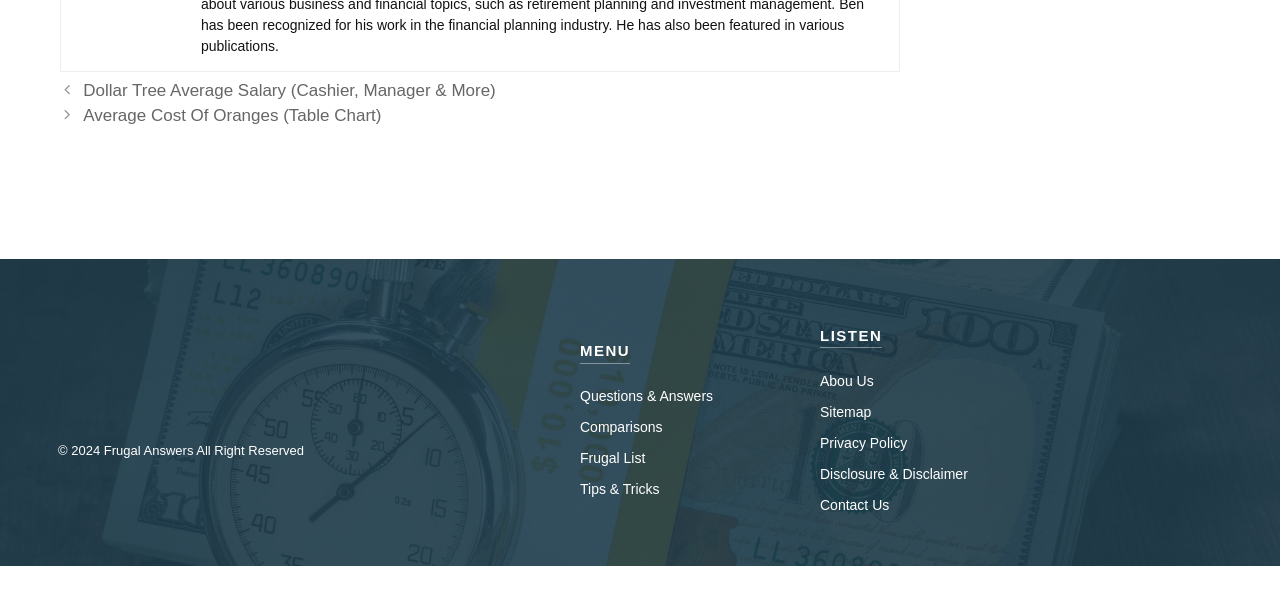What is the topic of the first link in the 'Posts' section?
Please describe in detail the information shown in the image to answer the question.

The first link in the 'Posts' section is 'Dollar Tree Average Salary (Cashier, Manager & More)', which suggests that the topic of this link is related to salaries at Dollar Tree.